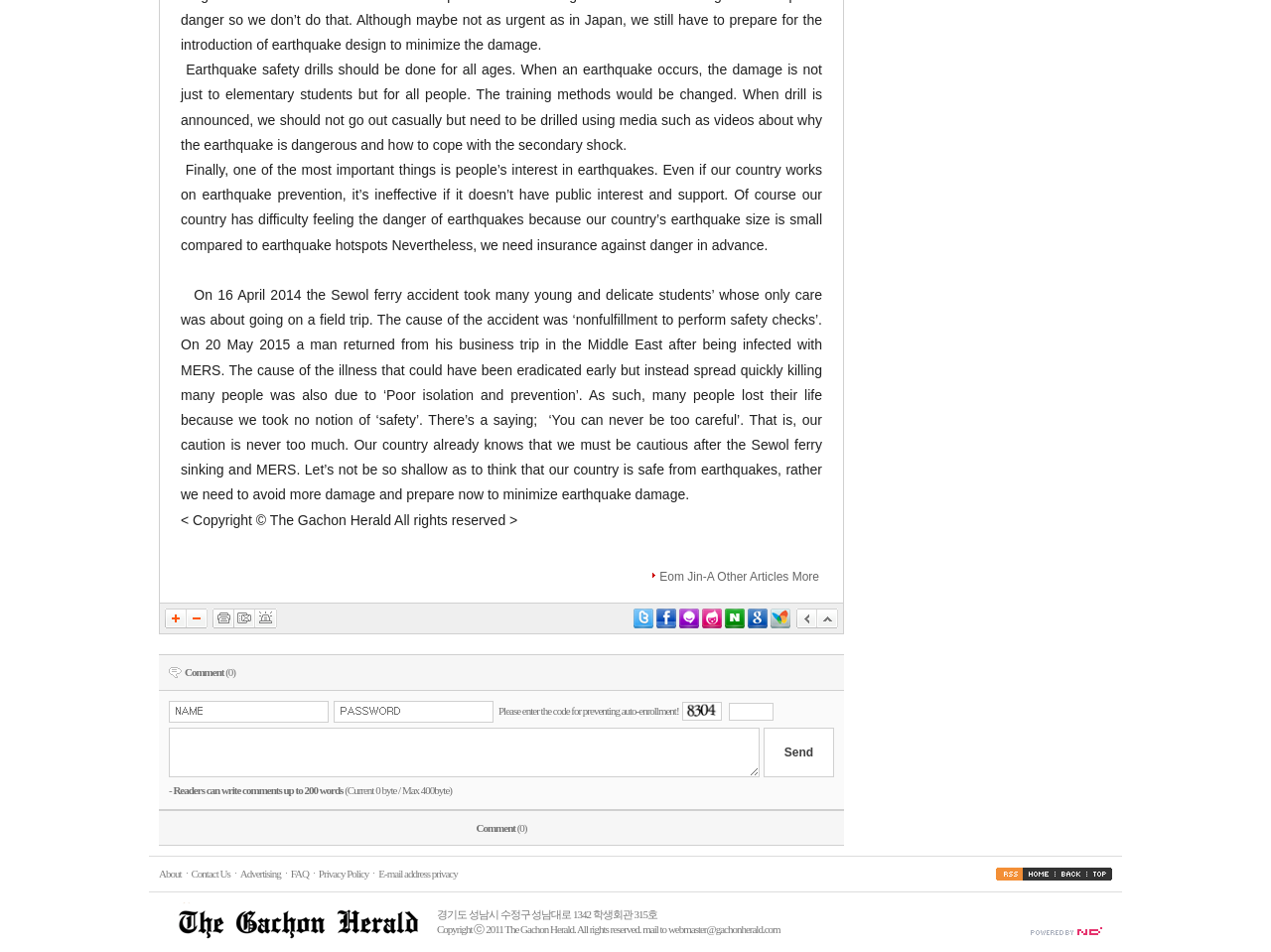What is the topic of the article?
Respond to the question with a well-detailed and thorough answer.

The topic of the article can be inferred from the text content of the webpage, which discusses the importance of earthquake safety drills and preparedness.